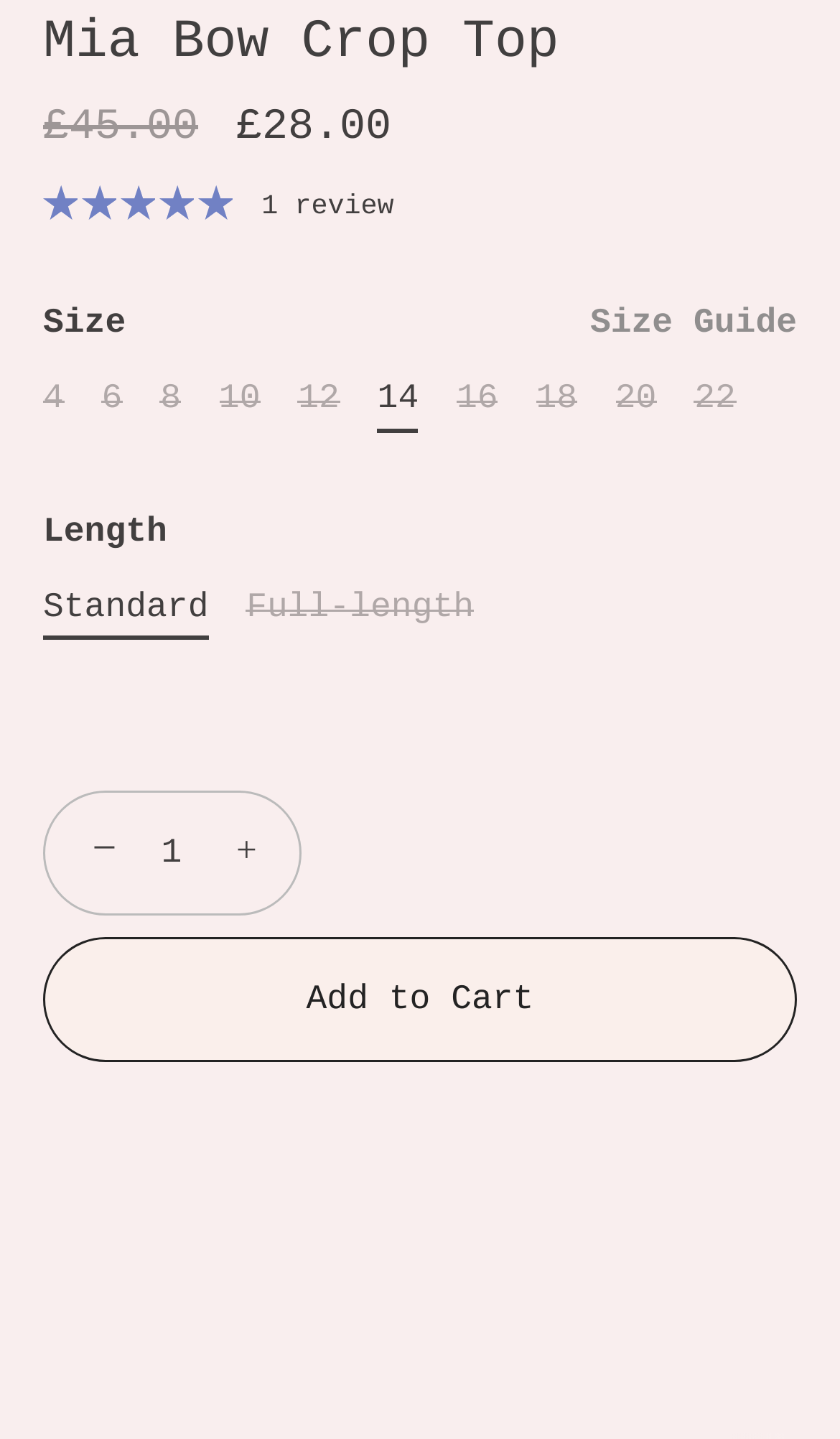Please provide the bounding box coordinates for the element that needs to be clicked to perform the instruction: "Increase quantity". The coordinates must consist of four float numbers between 0 and 1, formatted as [left, top, right, bottom].

[0.244, 0.558, 0.356, 0.624]